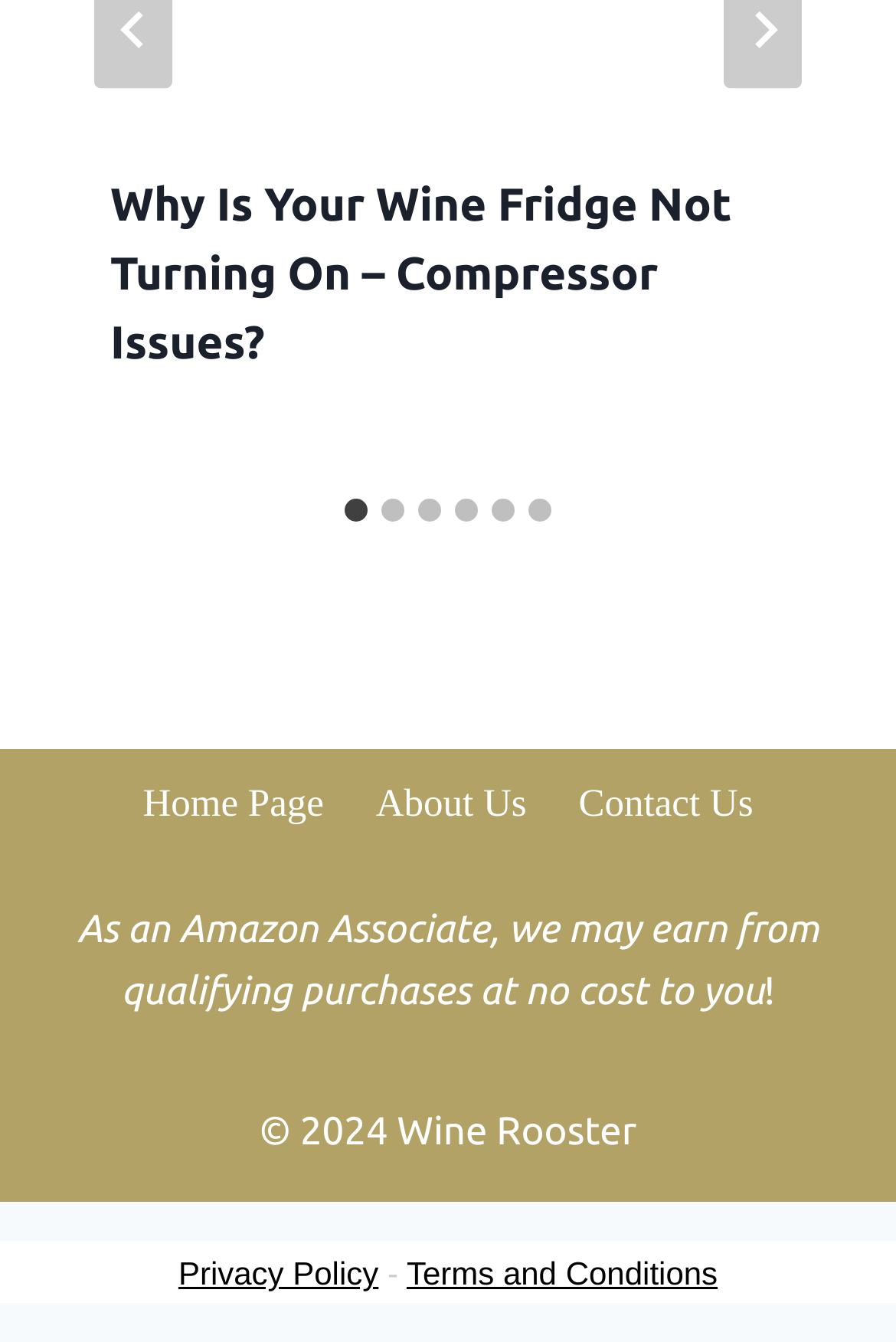Determine the bounding box coordinates of the region that needs to be clicked to achieve the task: "Read the terms and conditions".

[0.454, 0.935, 0.801, 0.963]